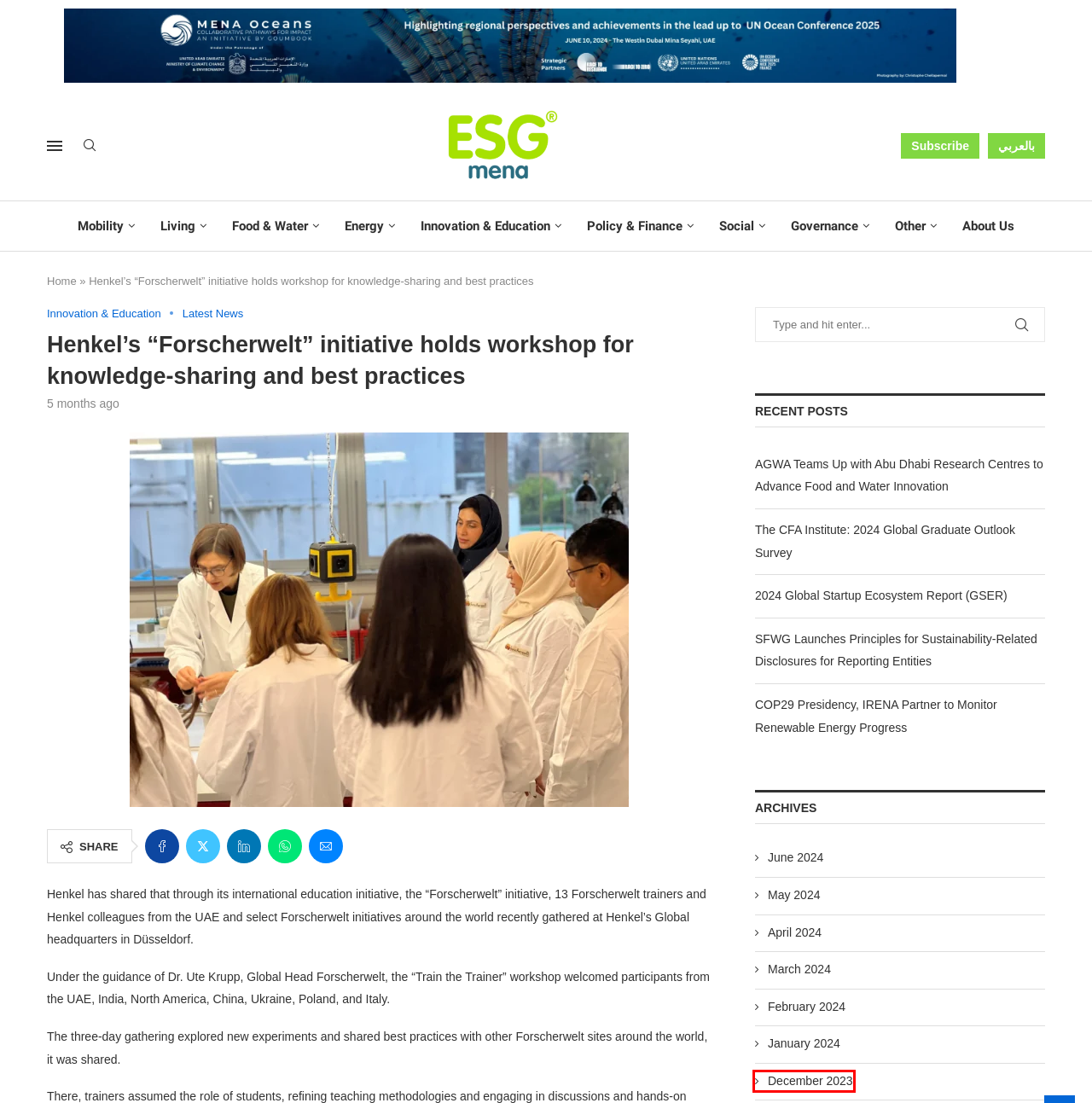Examine the screenshot of the webpage, which includes a red bounding box around an element. Choose the best matching webpage description for the page that will be displayed after clicking the element inside the red bounding box. Here are the candidates:
A. December 2023 - ESG Mena
B. Latest News about Mobility | ESG Mena Middle East
C. May 2024 - ESG Mena
D. Subscribe to our weekly news | ESG Mena
E. - ESG Mena
F. Latest News Archives - ESG Mena
G. About Us | ESG in the Middle East - ESG Mena
H. ESG Mena Middle East - Food & Water Trending News

A